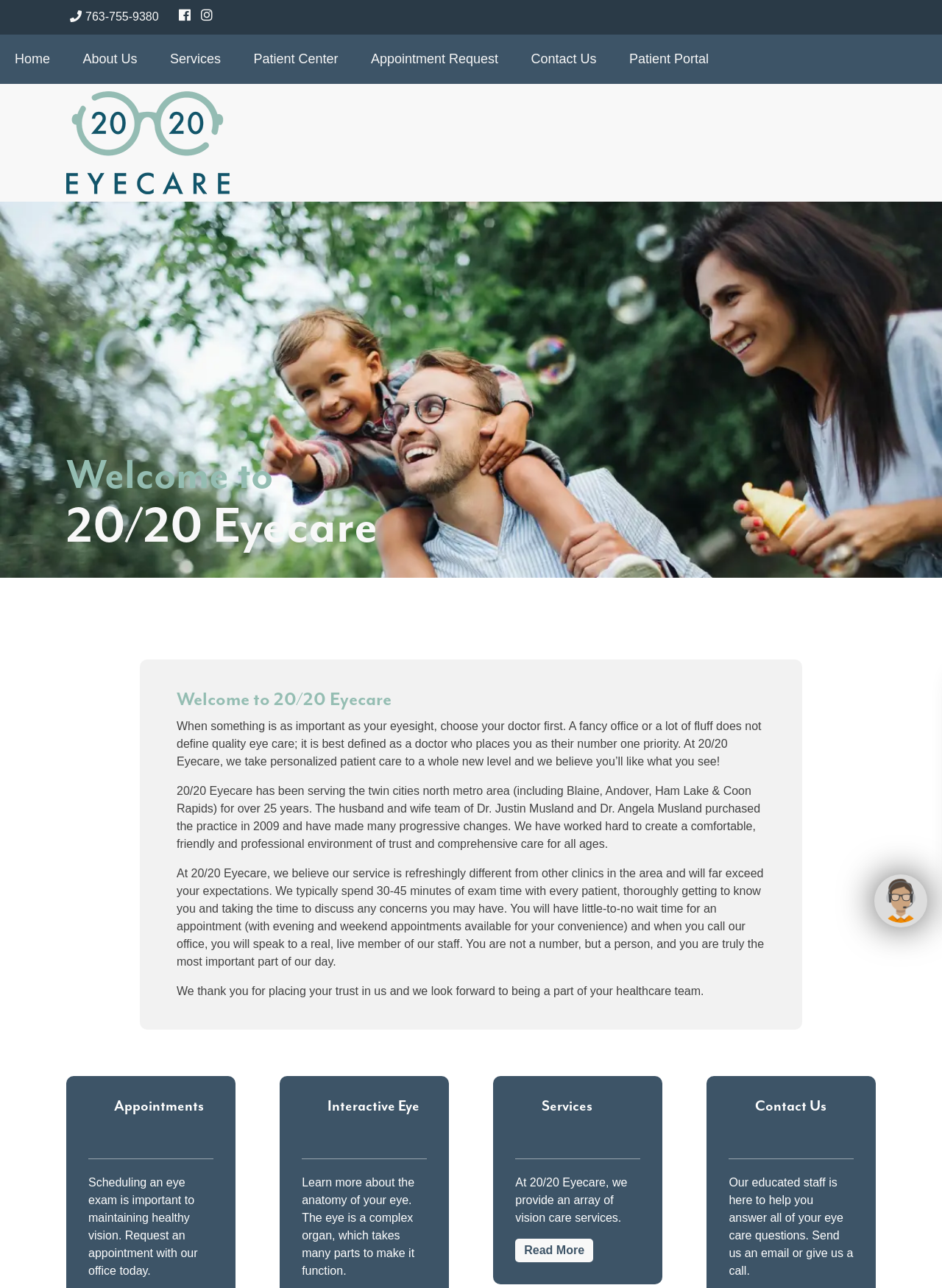Please identify the bounding box coordinates of the element I should click to complete this instruction: 'Request an appointment'. The coordinates should be given as four float numbers between 0 and 1, like this: [left, top, right, bottom].

[0.378, 0.027, 0.545, 0.065]